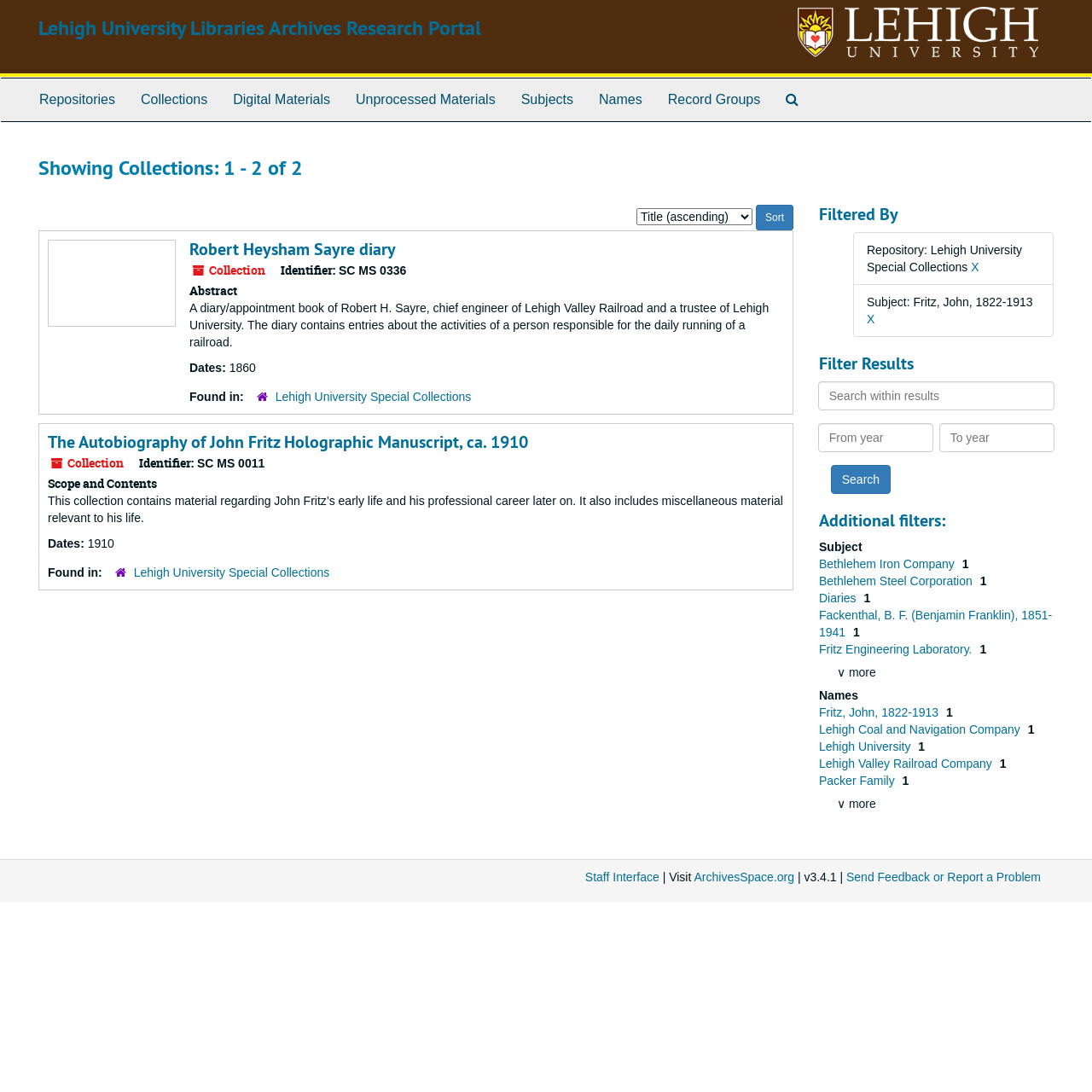Provide your answer in one word or a succinct phrase for the question: 
What is the scope of the second collection?

Early life and professional career